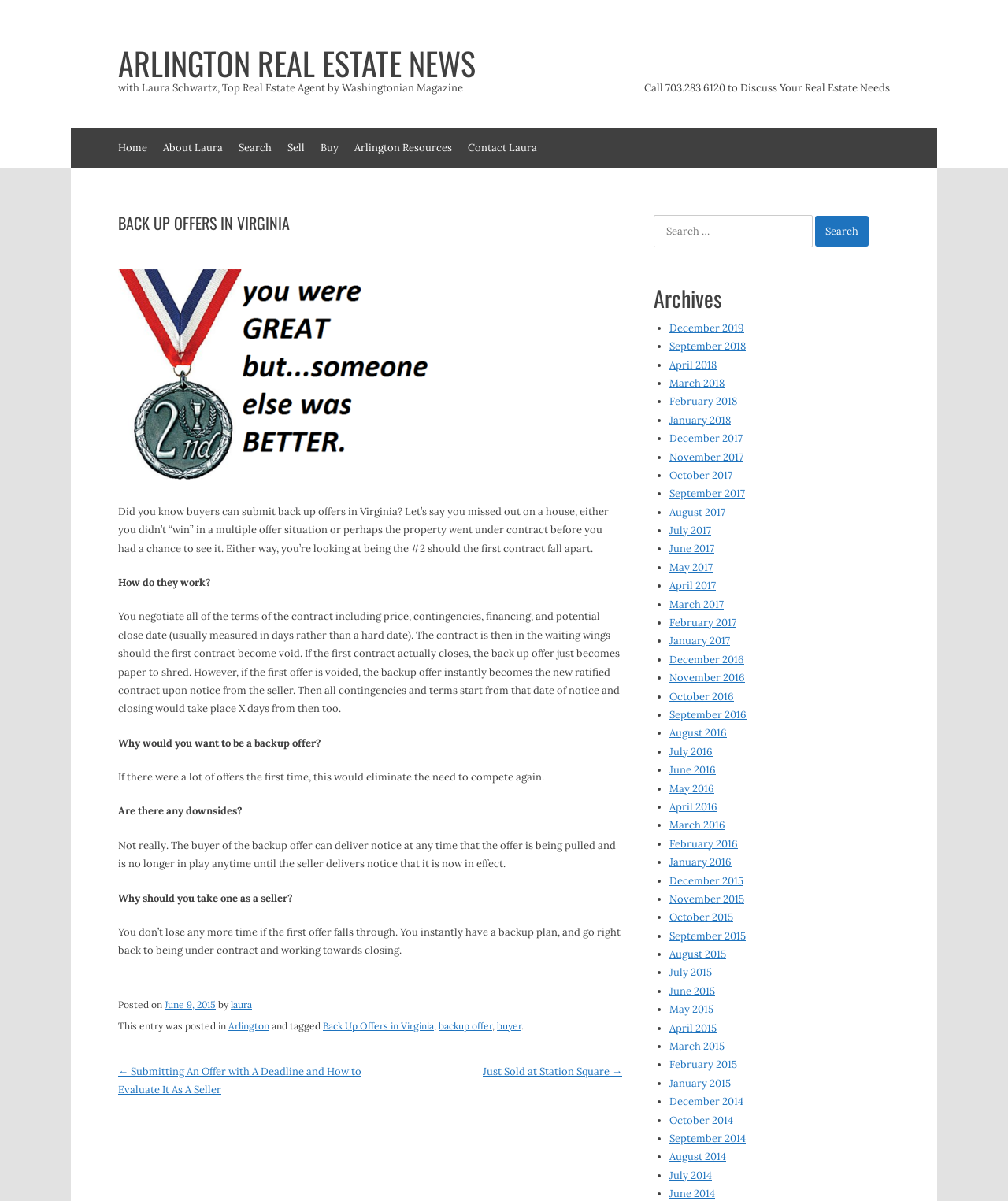What is the primary heading on this webpage?

BACK UP OFFERS IN VIRGINIA